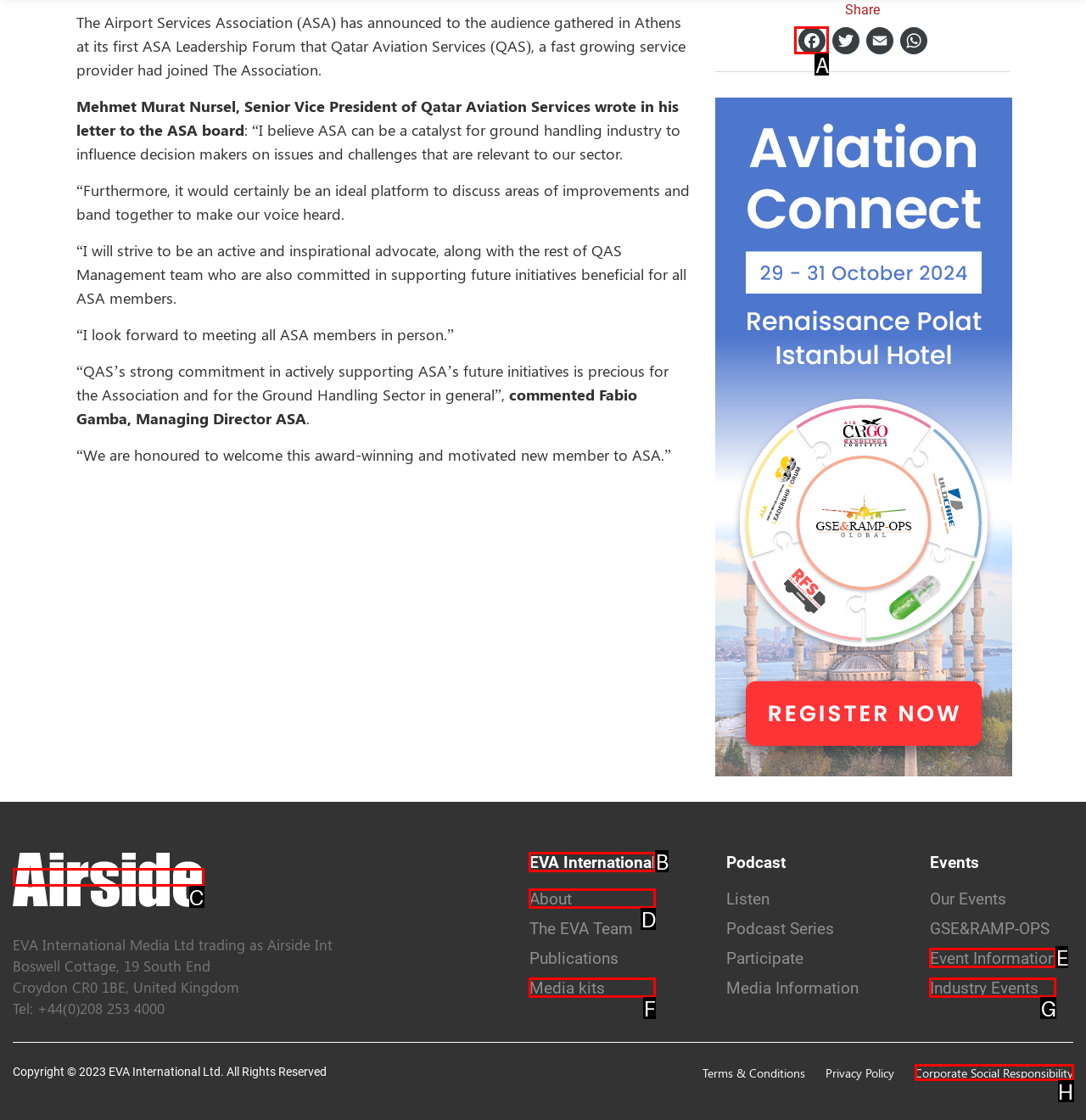Identify the UI element that best fits the description: Corporate Social Responsibility
Respond with the letter representing the correct option.

H